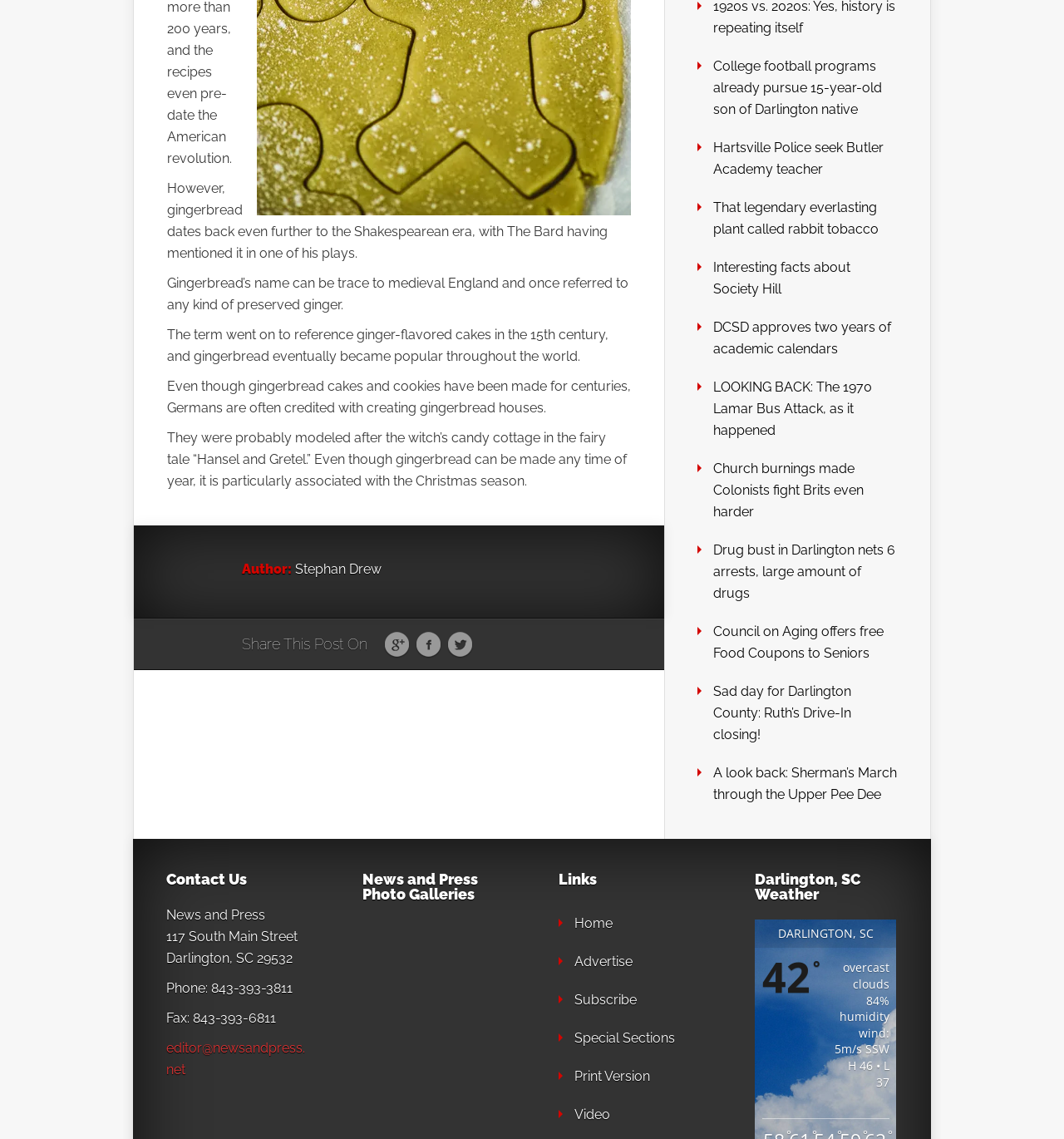Provide the bounding box coordinates of the HTML element this sentence describes: "Print Version".

[0.54, 0.938, 0.611, 0.952]